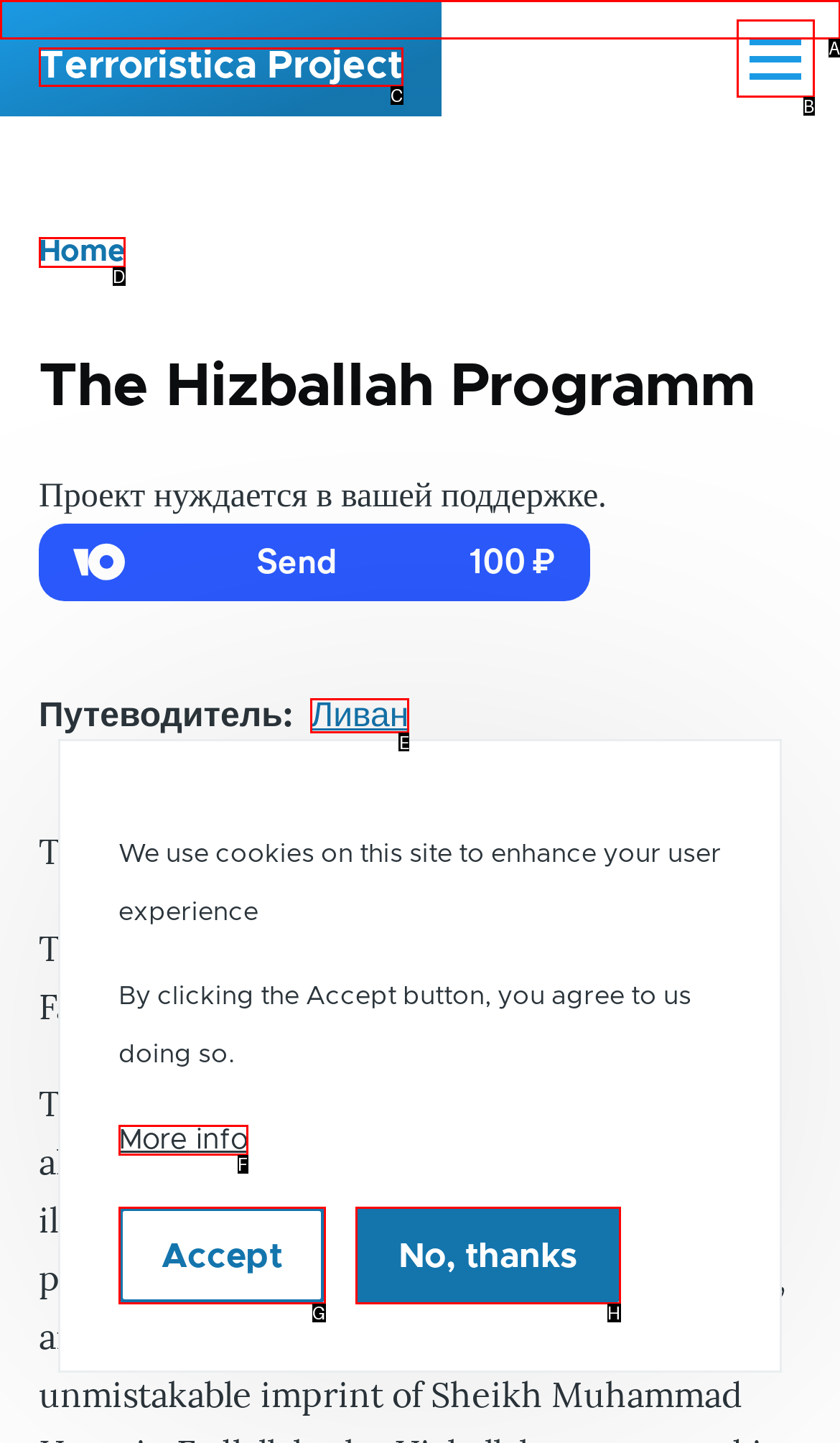Identify the correct option to click in order to complete this task: Click the 'Ливан' link
Answer with the letter of the chosen option directly.

E